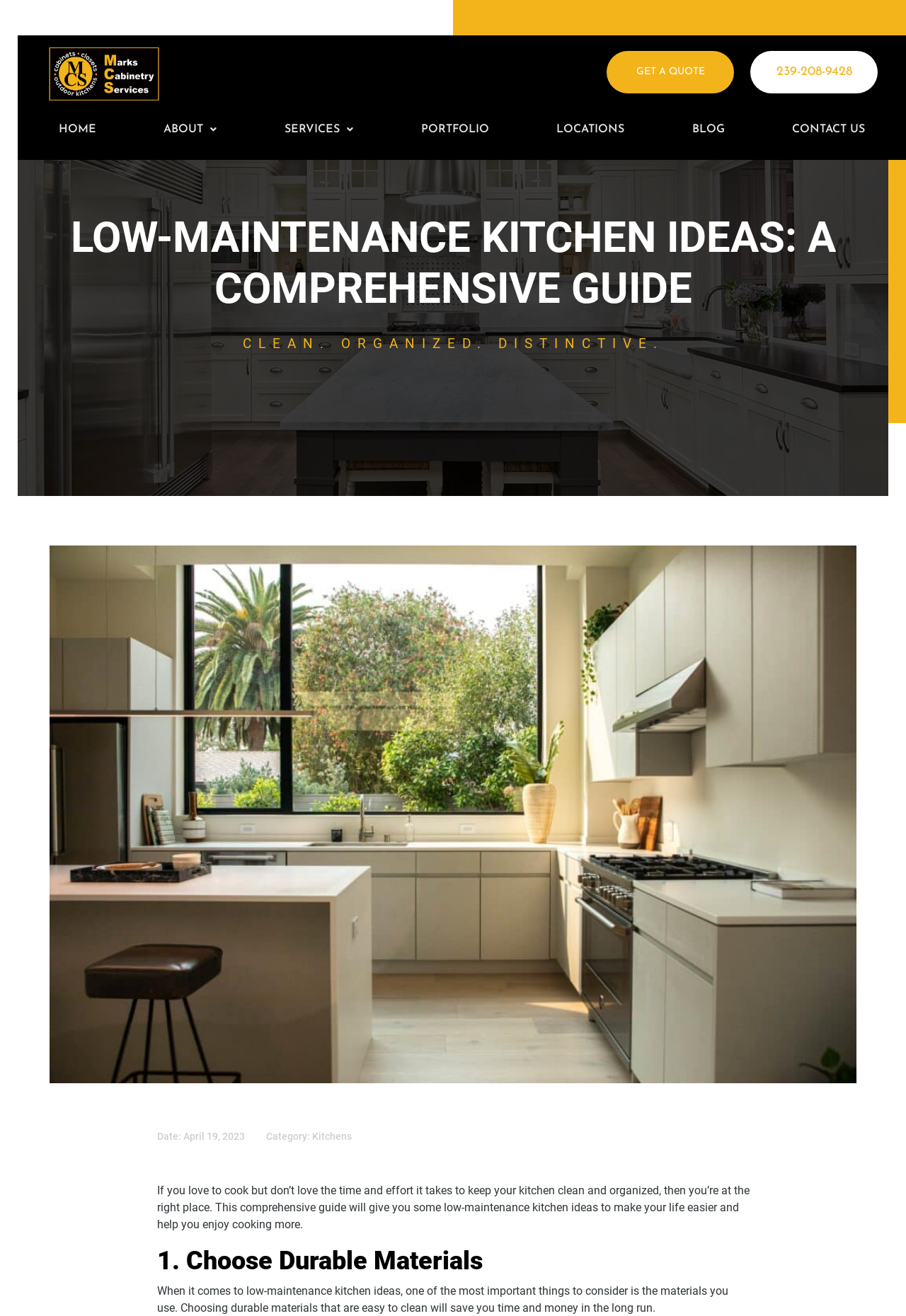Can you find the bounding box coordinates of the area I should click to execute the following instruction: "Read the blog"?

[0.726, 0.086, 0.837, 0.111]